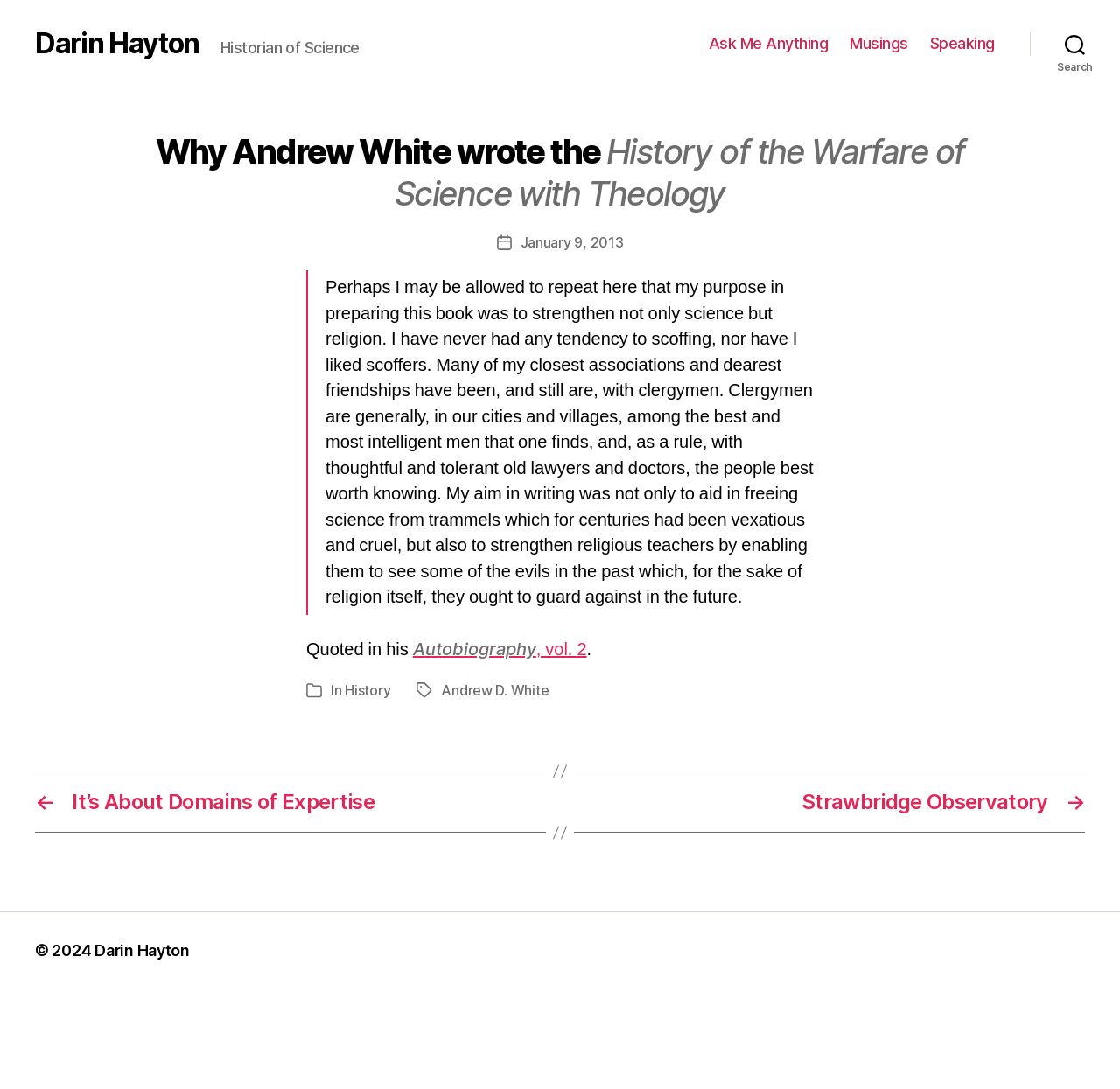Reply to the question with a single word or phrase:
What is the author's profession?

Historian of Science